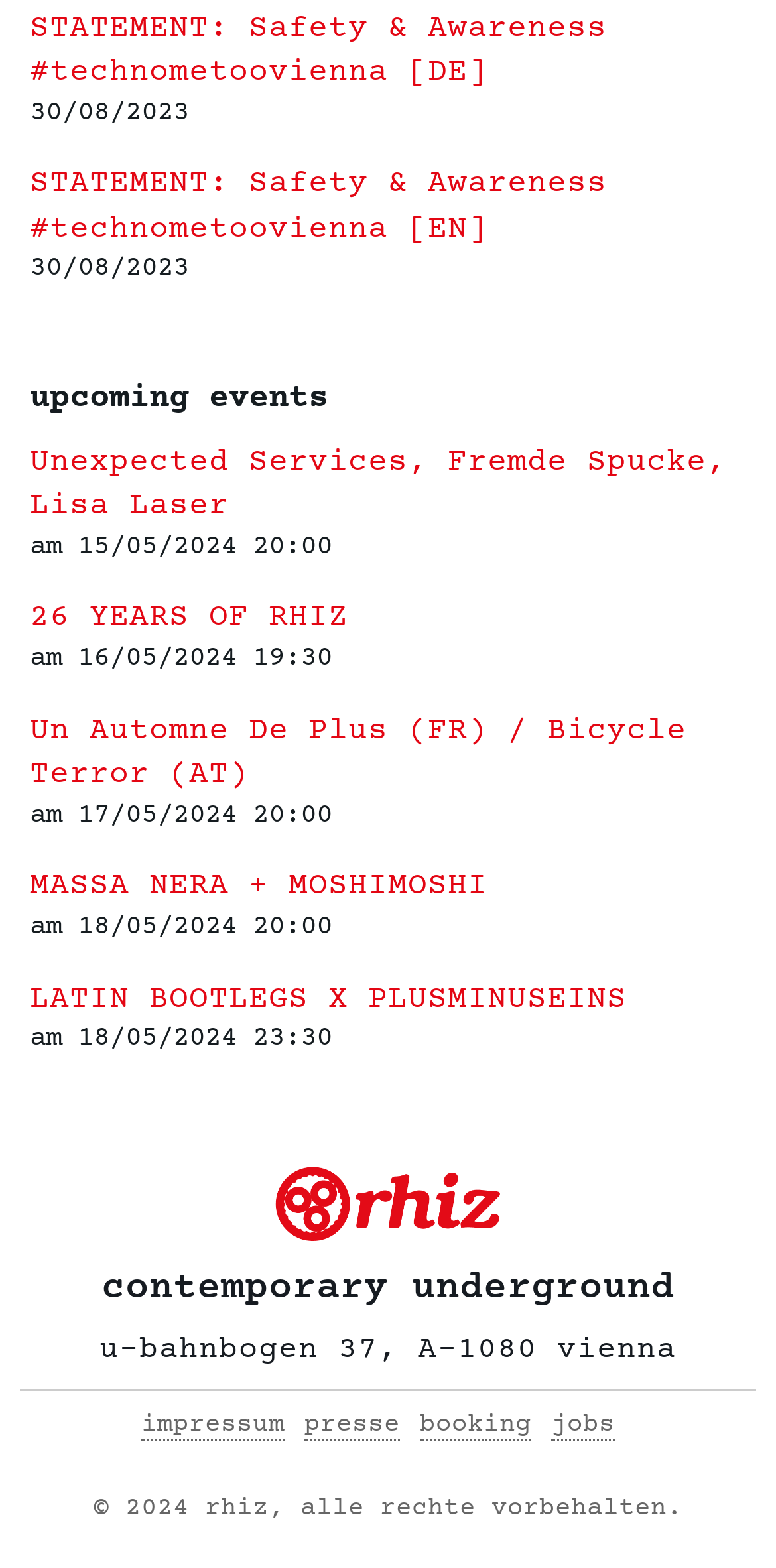Locate the bounding box coordinates of the clickable area needed to fulfill the instruction: "visit impressum page".

[0.182, 0.901, 0.367, 0.919]